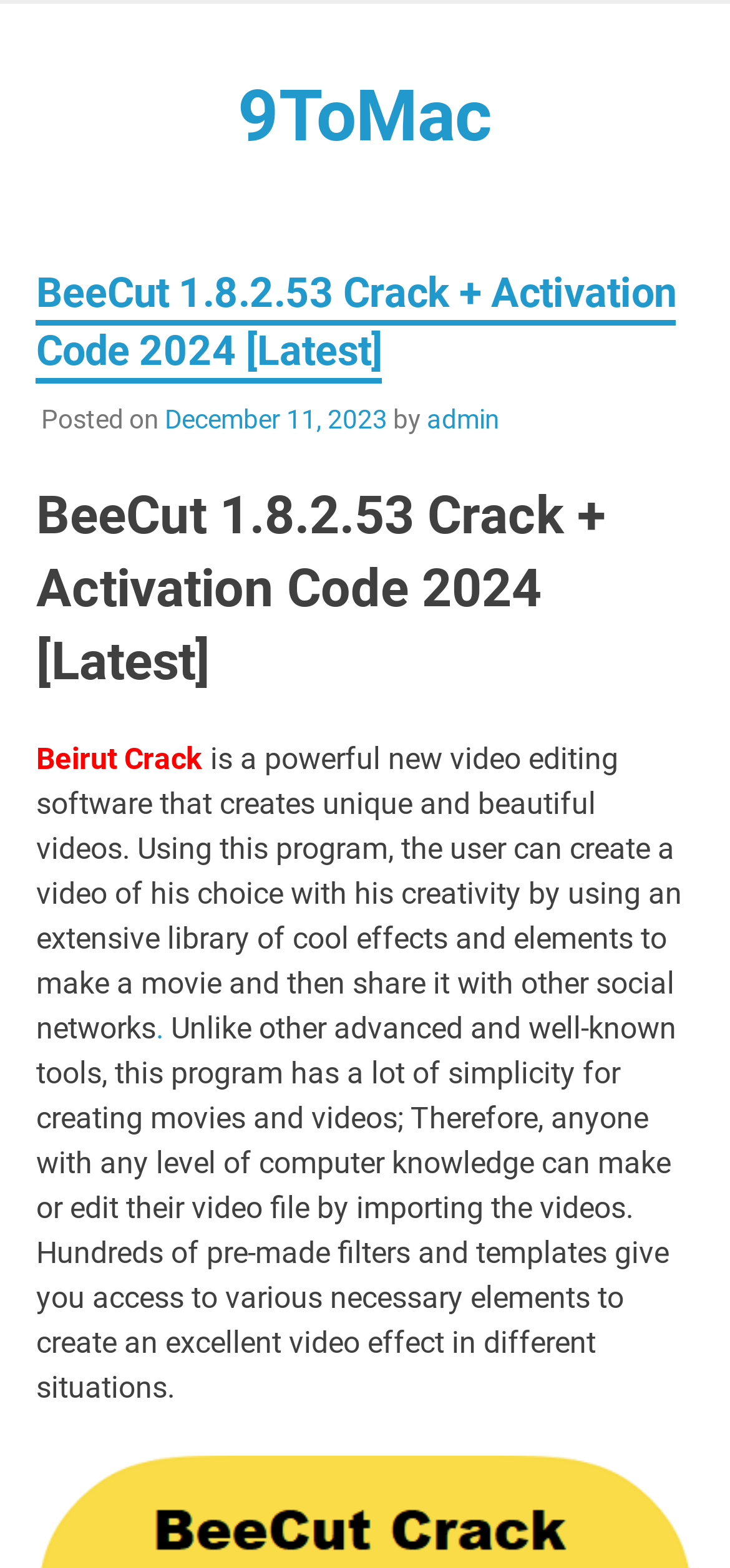What is unique about BeeCut?
By examining the image, provide a one-word or phrase answer.

Simplicity